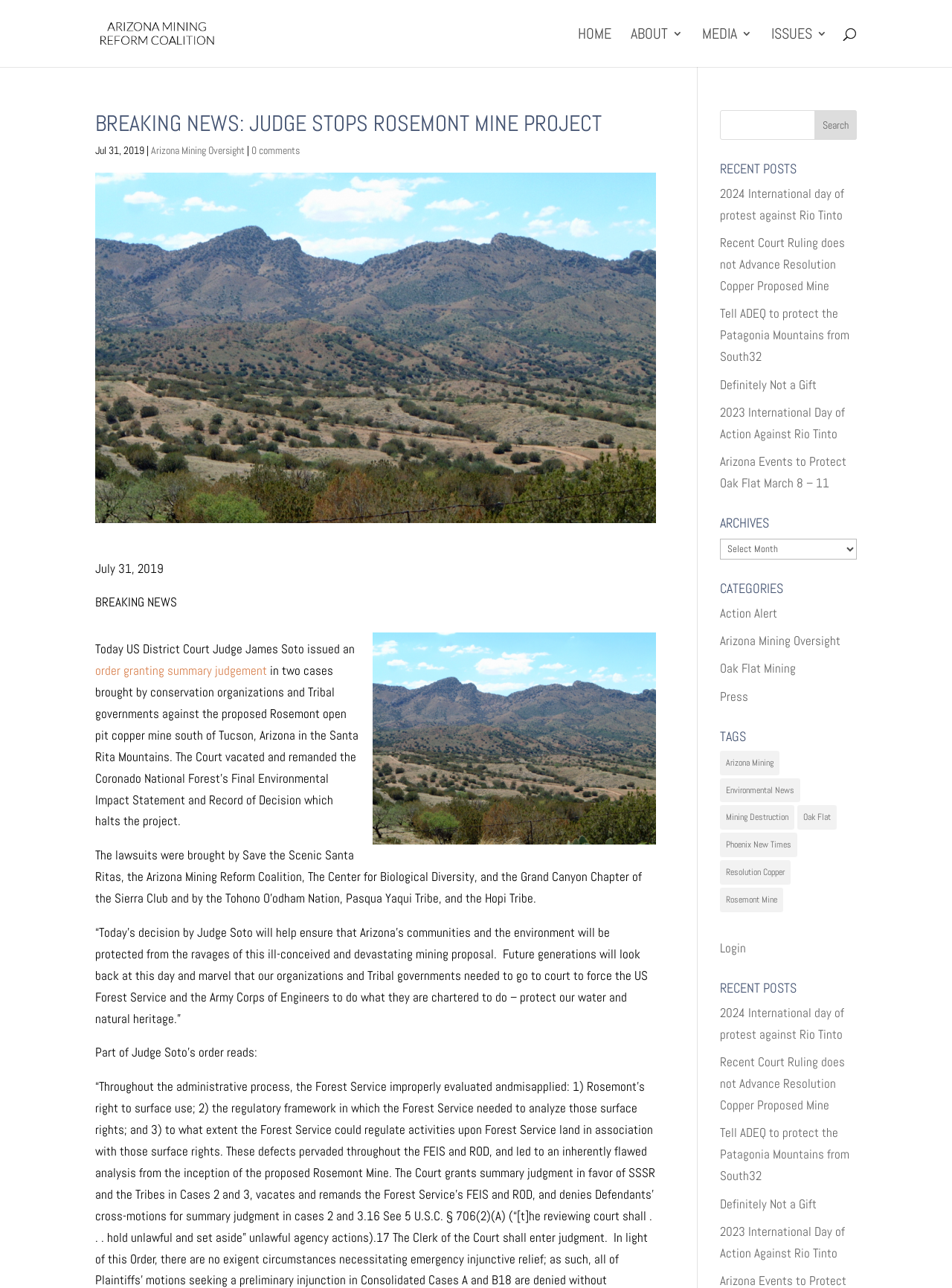Please answer the following question using a single word or phrase: 
What is the name of the mine project mentioned in the breaking news post?

Rosemont open pit copper mine